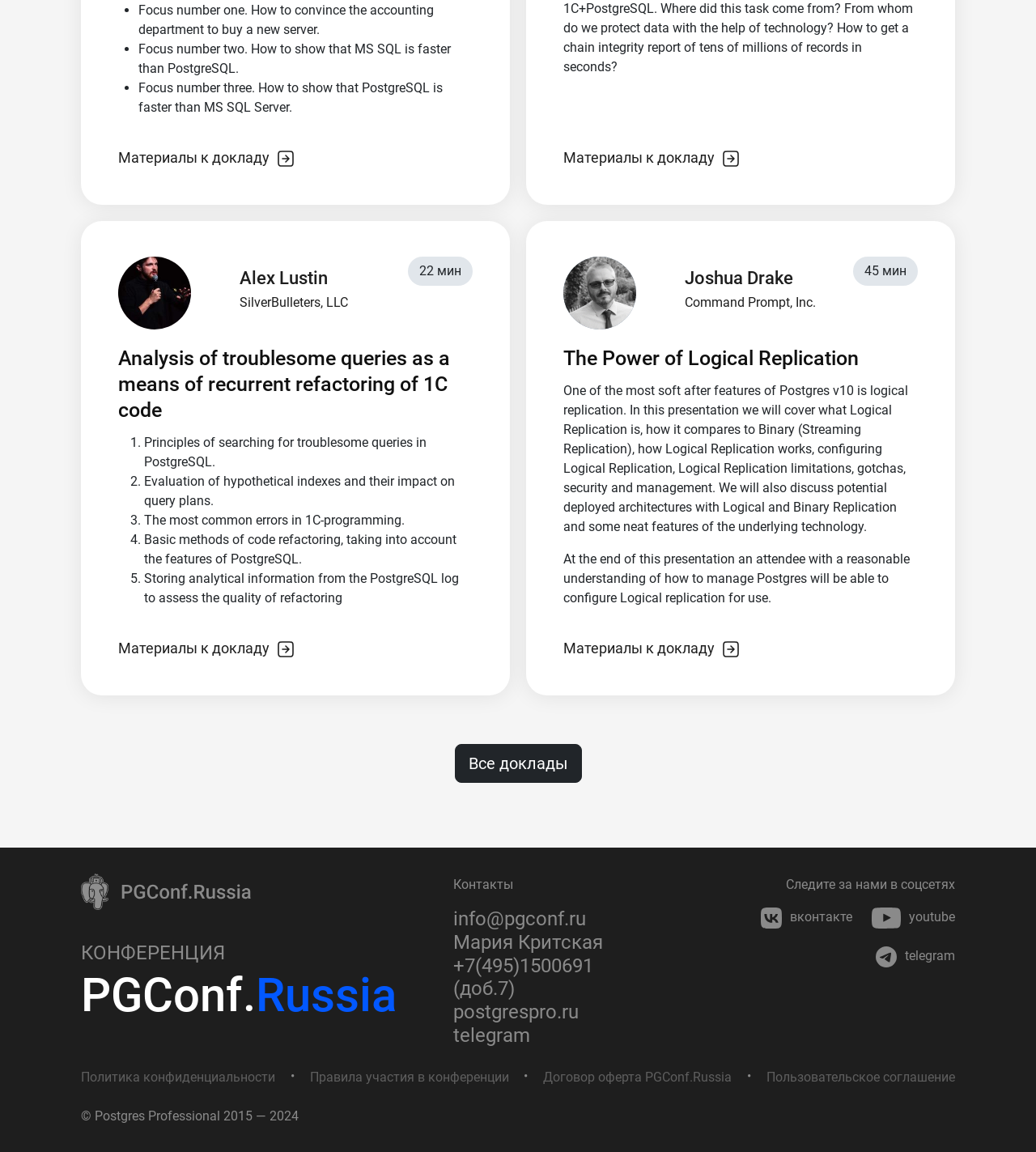Who is the speaker of the second presentation?
Answer the question with a single word or phrase, referring to the image.

Joshua Drake